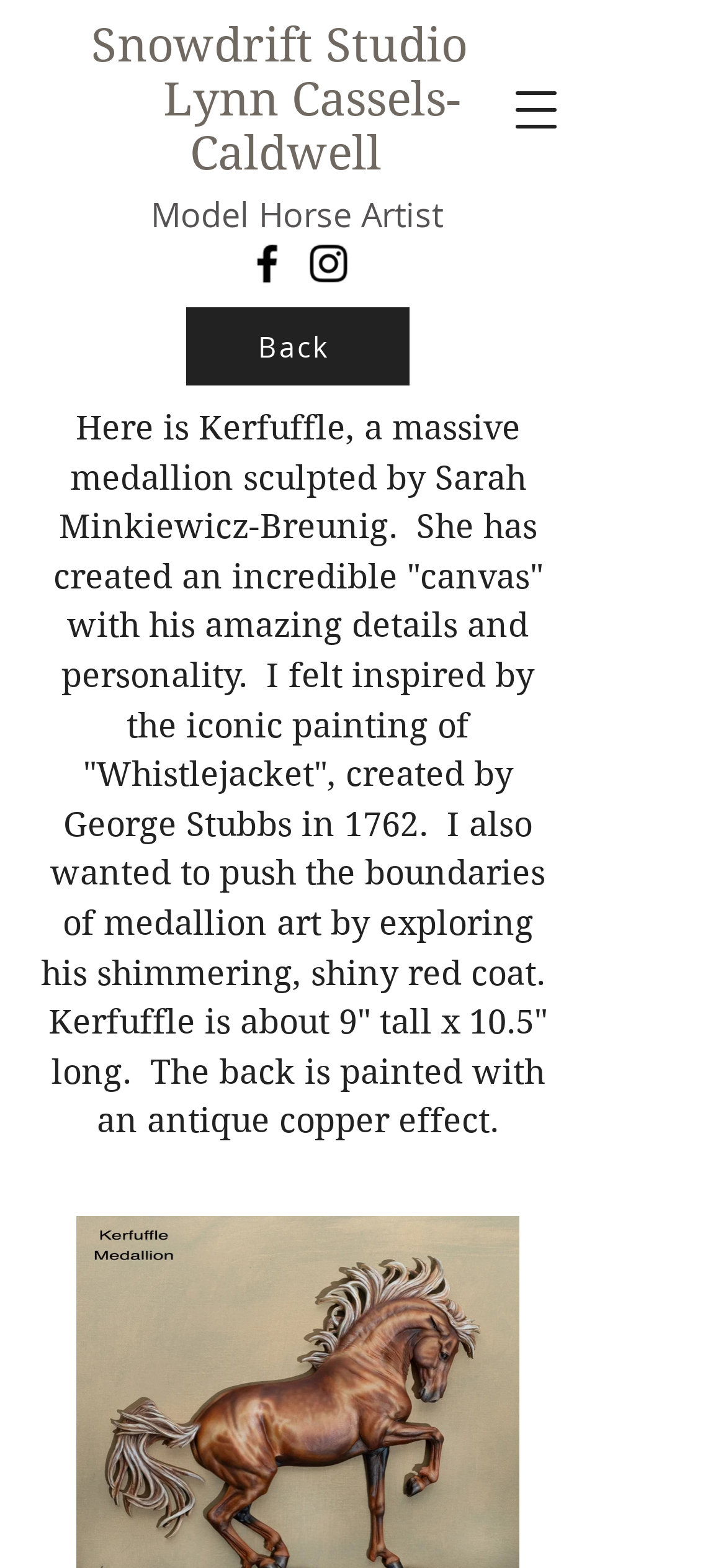Provide your answer to the question using just one word or phrase: What is the inspiration for Kerfuffle?

Whistlejacket